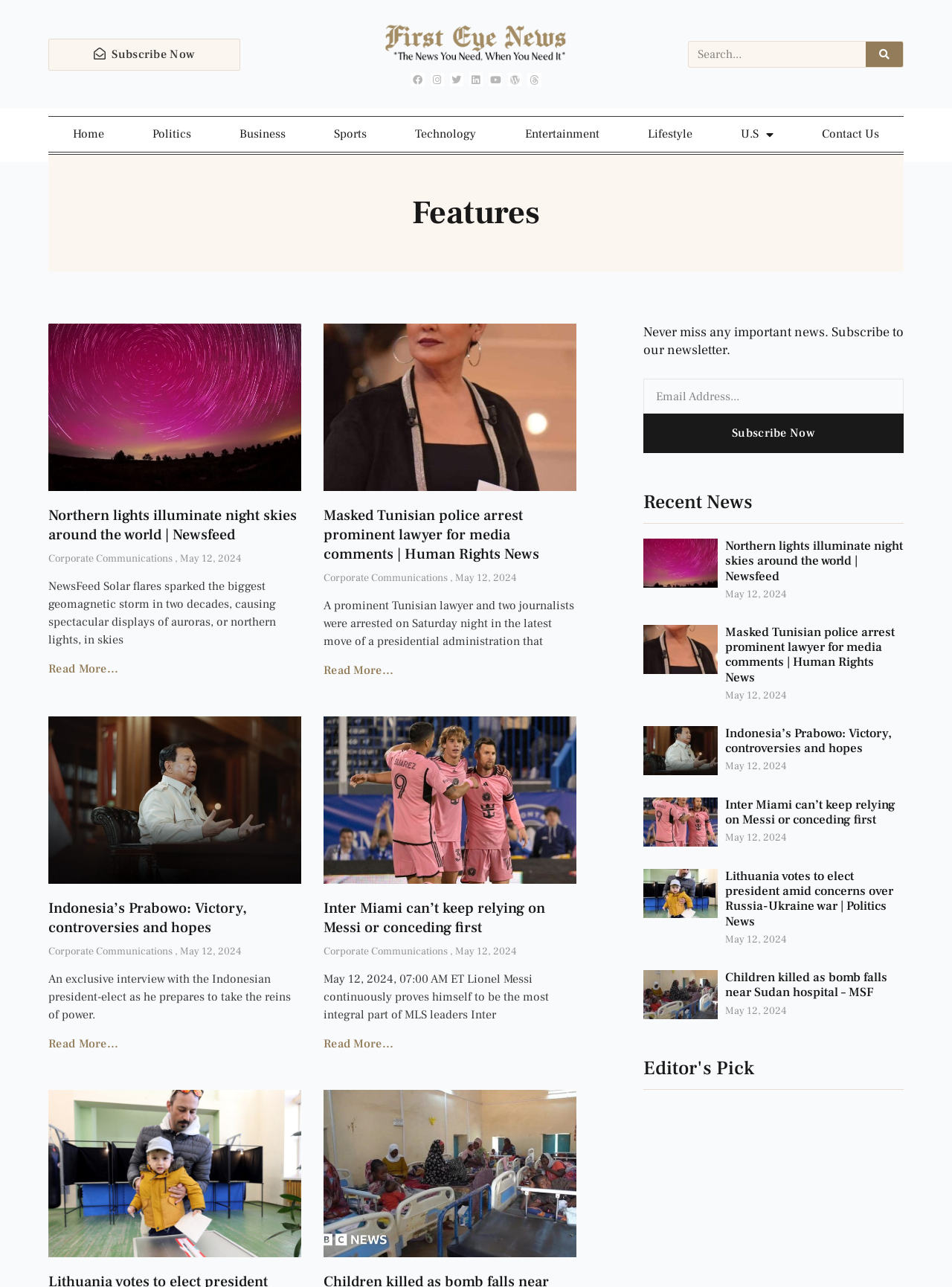What is the category of the second news article?
Based on the screenshot, provide your answer in one word or phrase.

Human Rights News